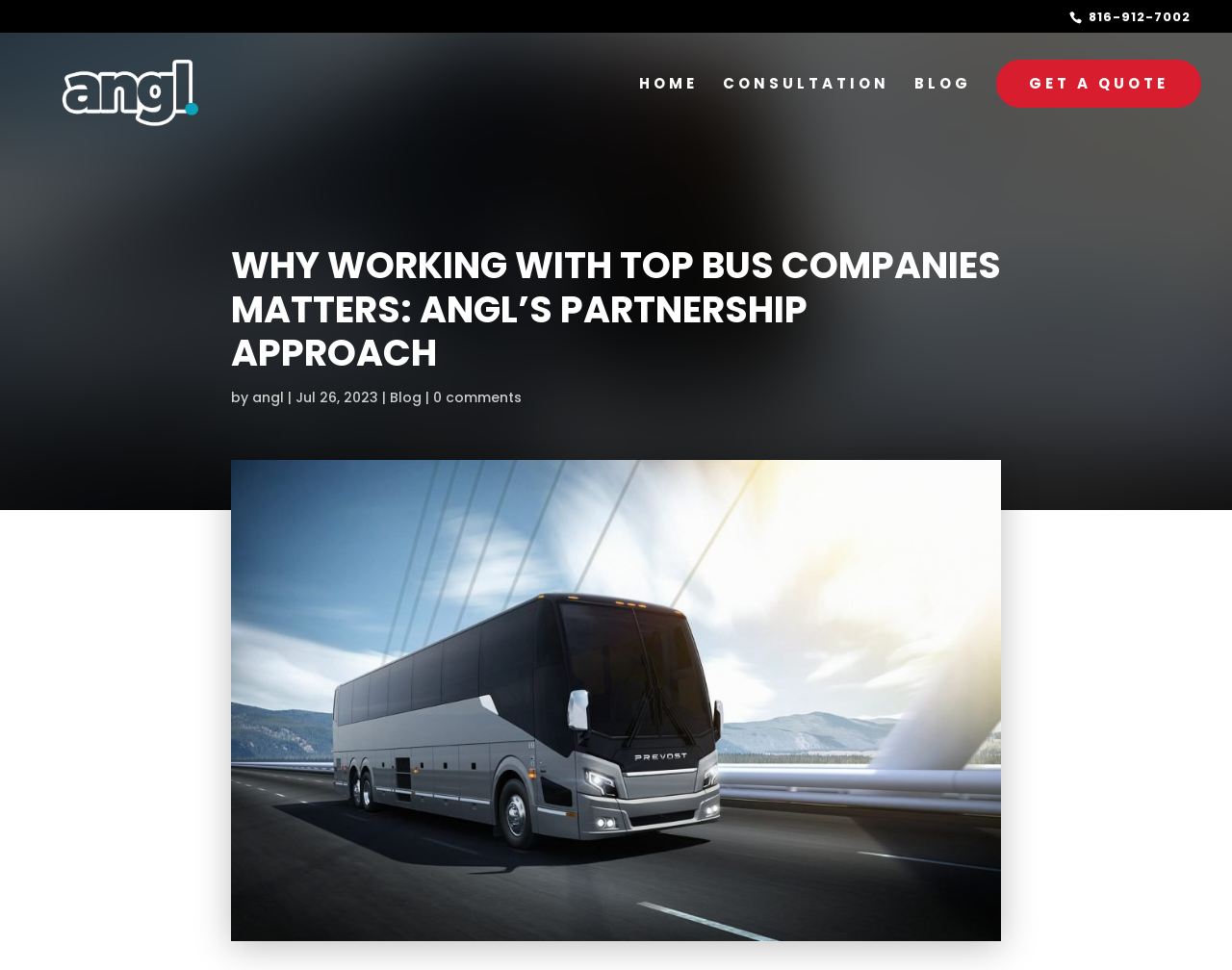What is the date of the blog post?
Answer the question in as much detail as possible.

I found the date of the blog post by looking at the text below the main heading, where I saw the date 'Jul 26, 2023'.